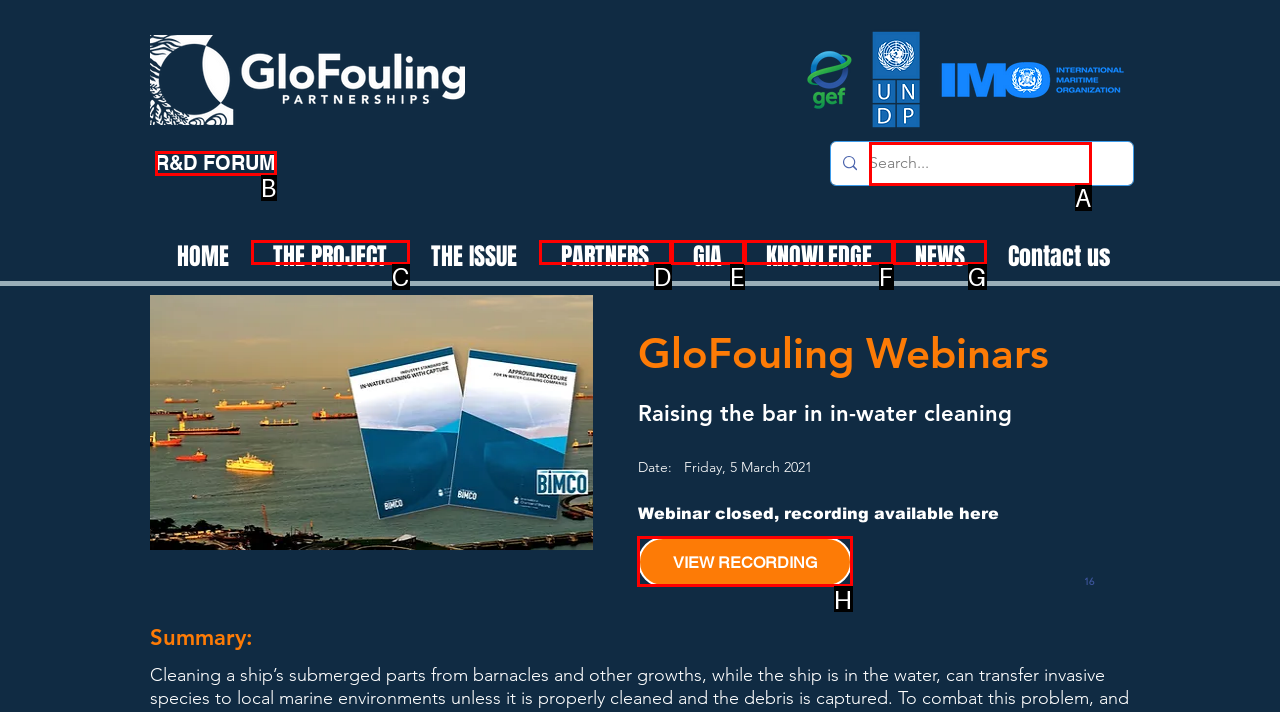Identify the correct HTML element to click to accomplish this task: View the recording
Respond with the letter corresponding to the correct choice.

H